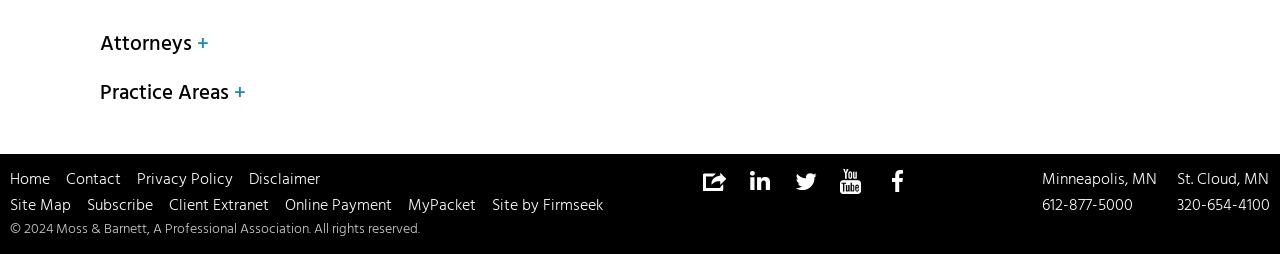Identify the bounding box coordinates for the element that needs to be clicked to fulfill this instruction: "View Practice Areas". Provide the coordinates in the format of four float numbers between 0 and 1: [left, top, right, bottom].

[0.078, 0.303, 0.192, 0.433]